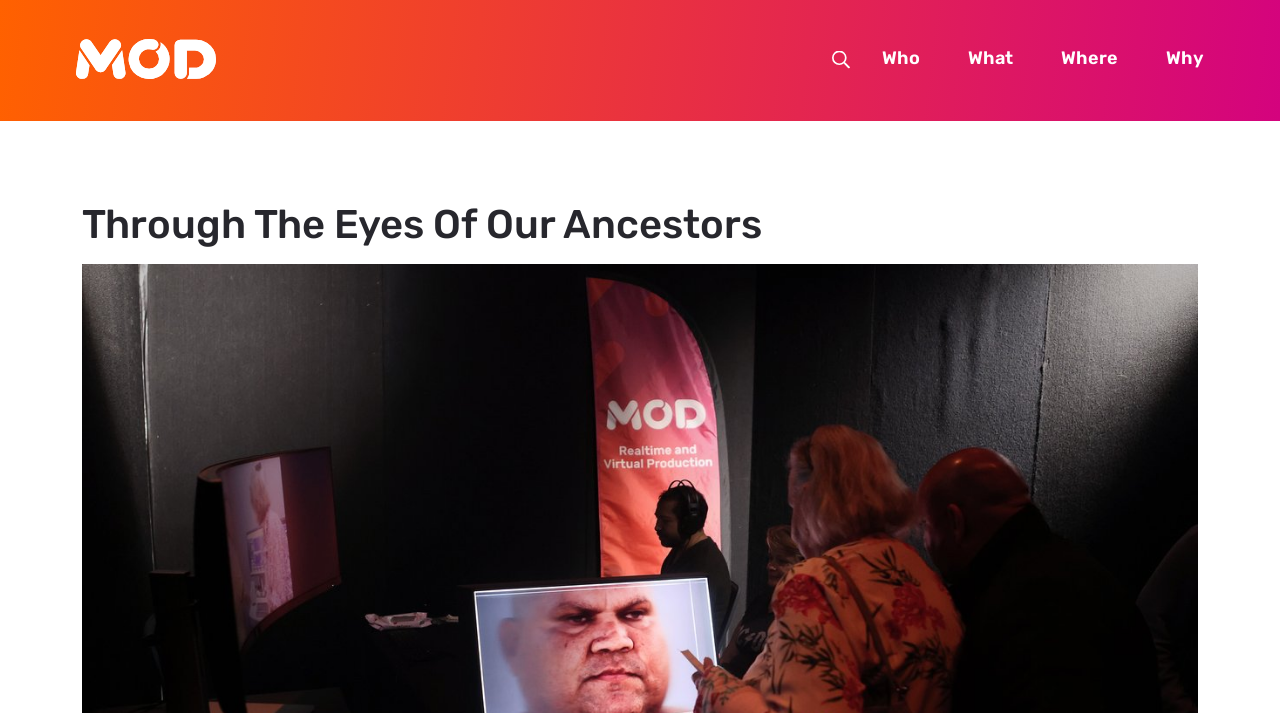Respond to the following question with a brief word or phrase:
What is the purpose of the textbox?

Input